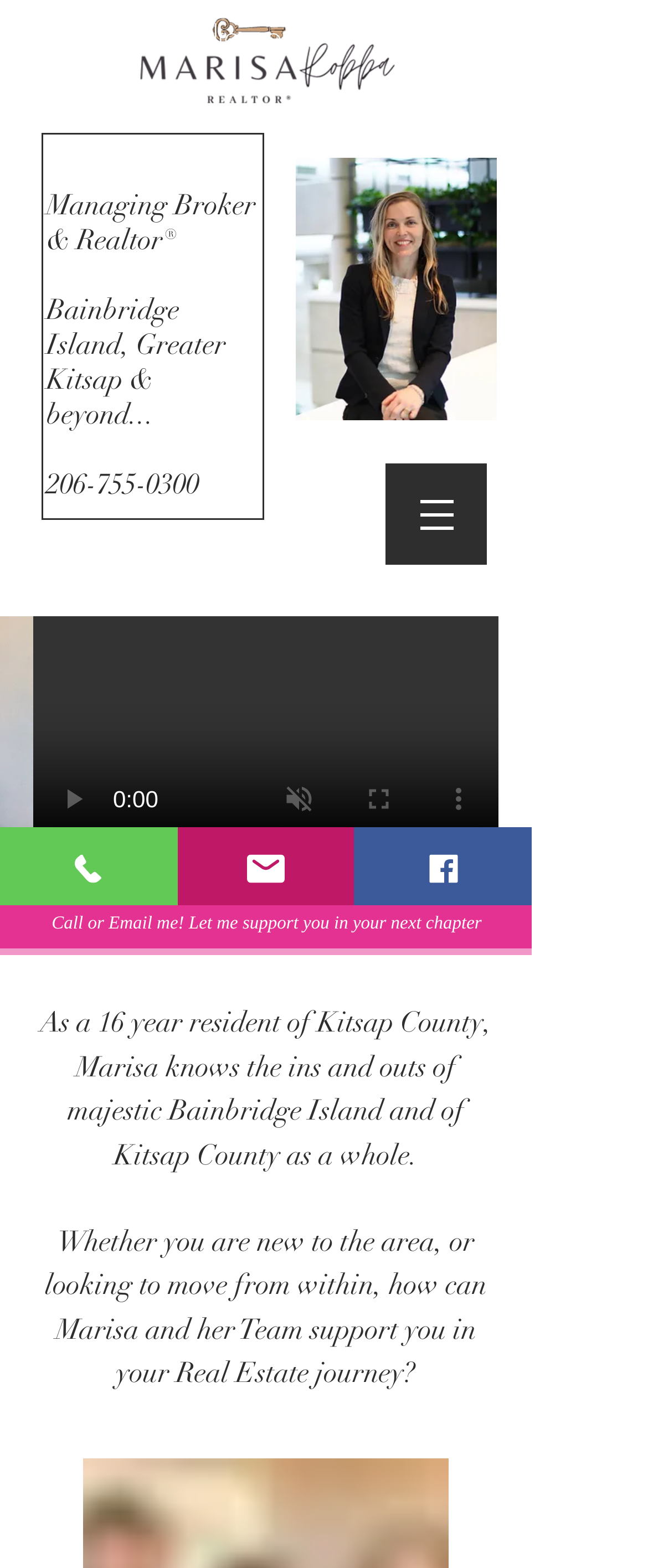Provide a short answer to the following question with just one word or phrase: What are the social media platforms available to contact Marisa Robba?

Facebook